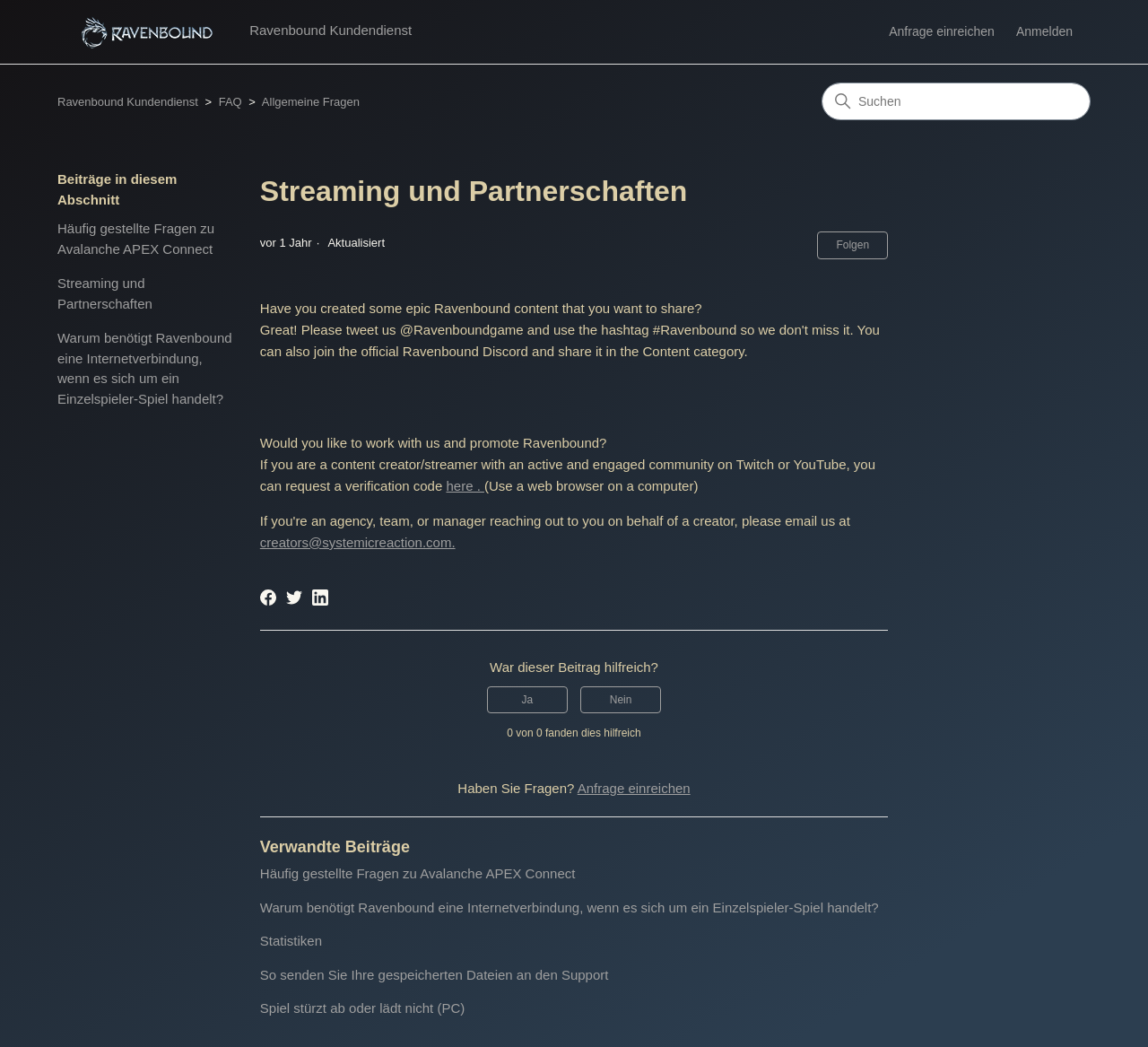Determine the bounding box coordinates for the area that needs to be clicked to fulfill this task: "Follow this post". The coordinates must be given as four float numbers between 0 and 1, i.e., [left, top, right, bottom].

[0.712, 0.221, 0.774, 0.247]